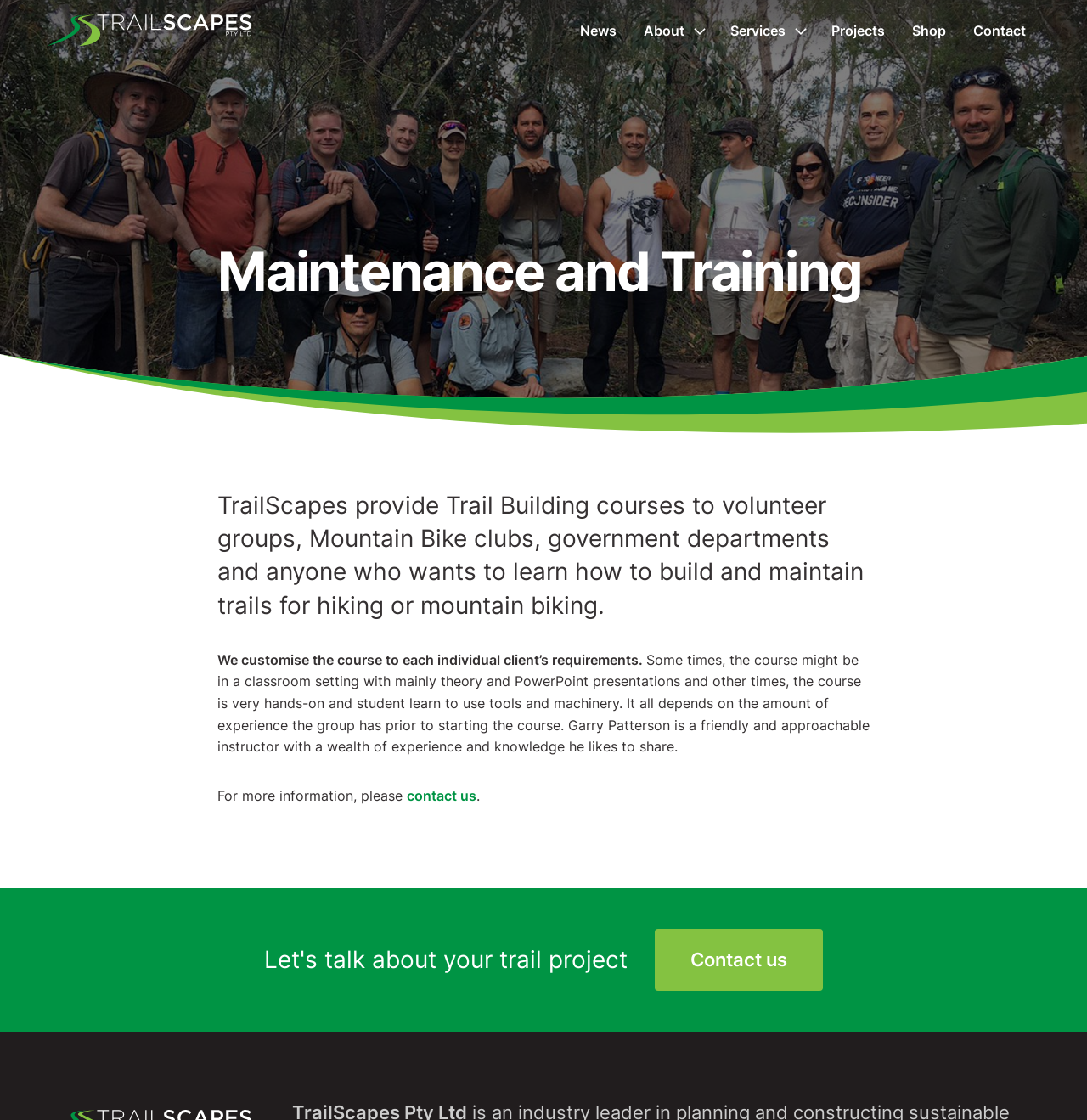Respond with a single word or phrase:
What type of courses does TrailScapes provide?

Trail Building courses